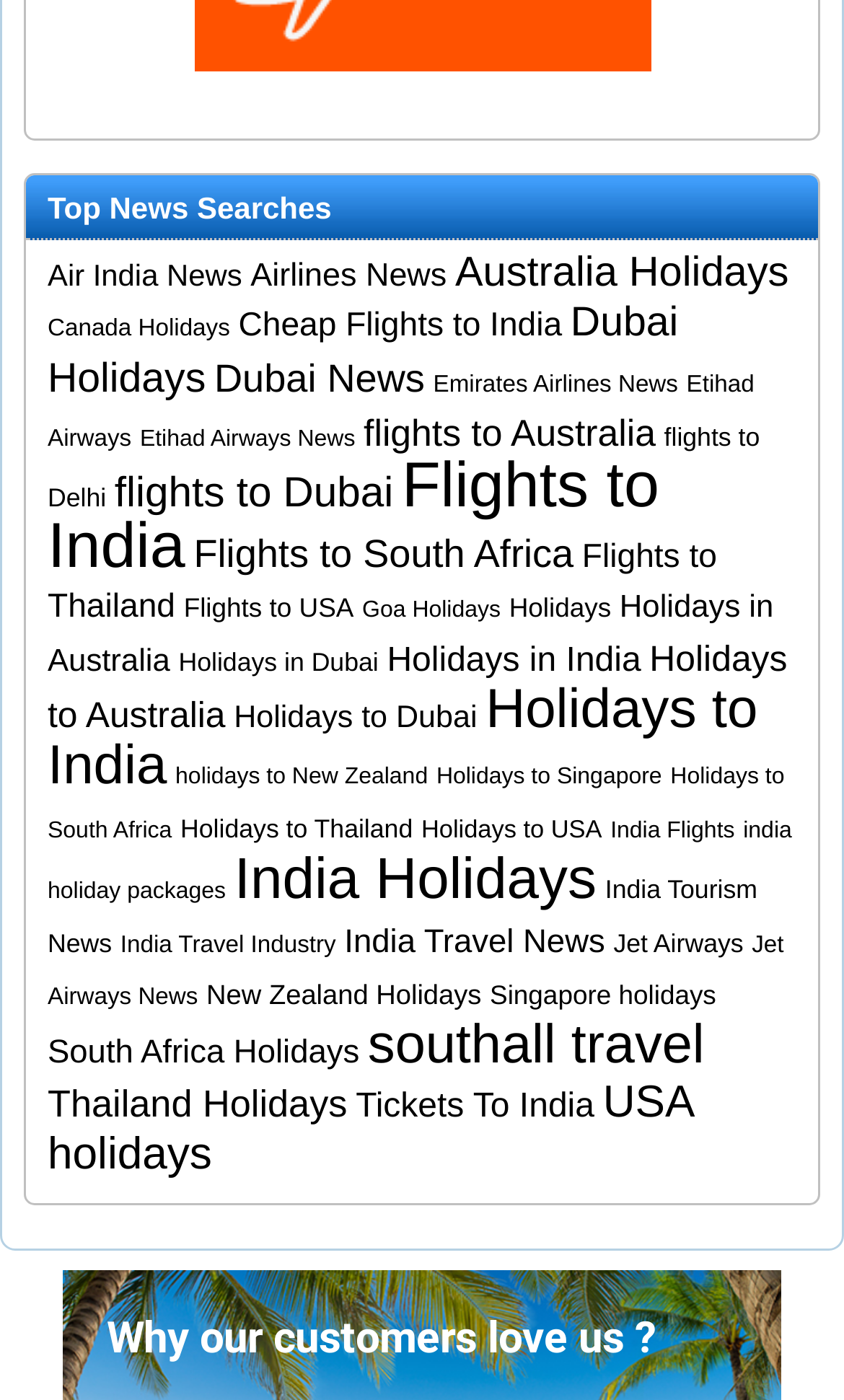Given the description of a UI element: "Cheap Flights to India", identify the bounding box coordinates of the matching element in the webpage screenshot.

[0.282, 0.22, 0.666, 0.246]